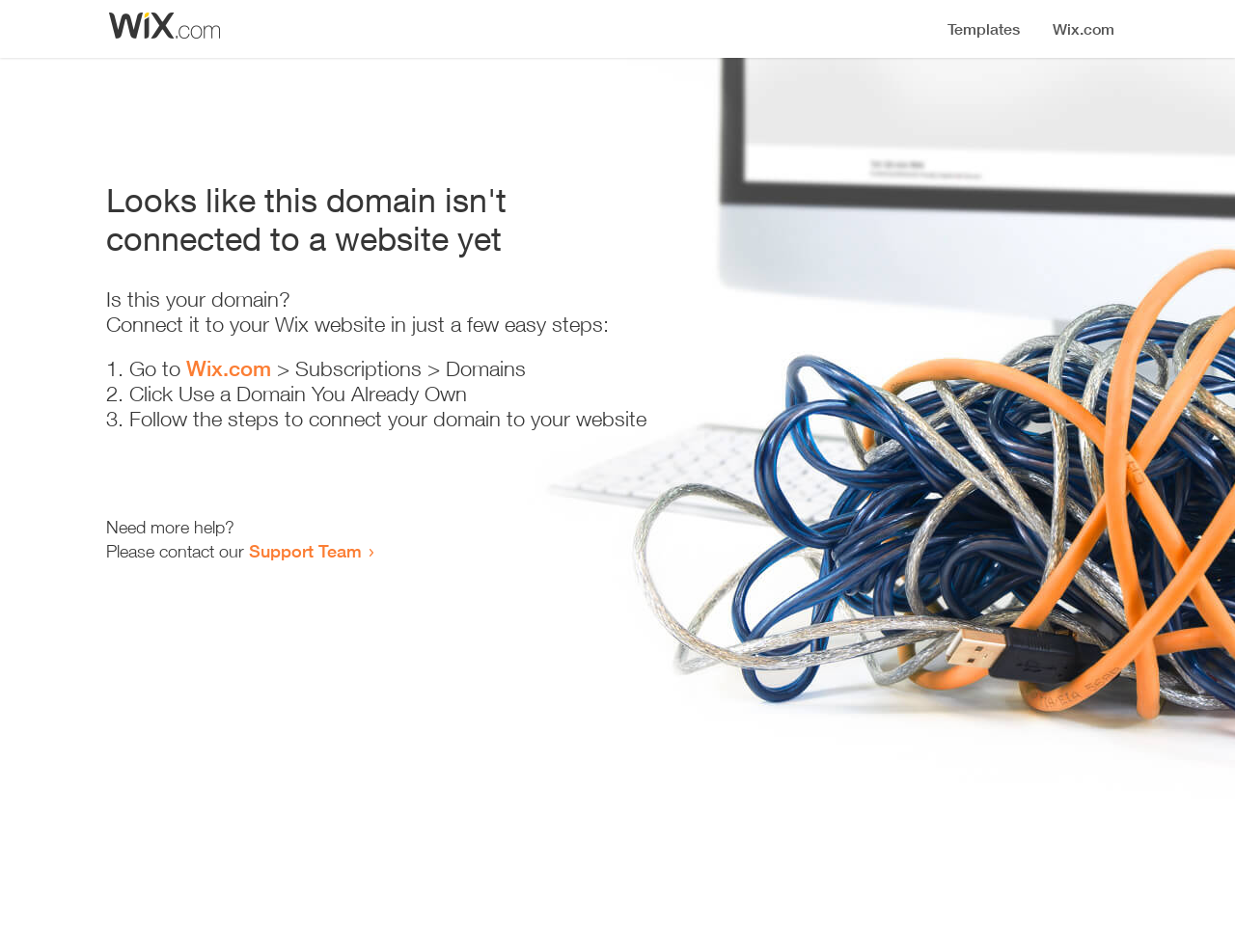How many steps are required to connect a domain to a website?
Respond with a short answer, either a single word or a phrase, based on the image.

3